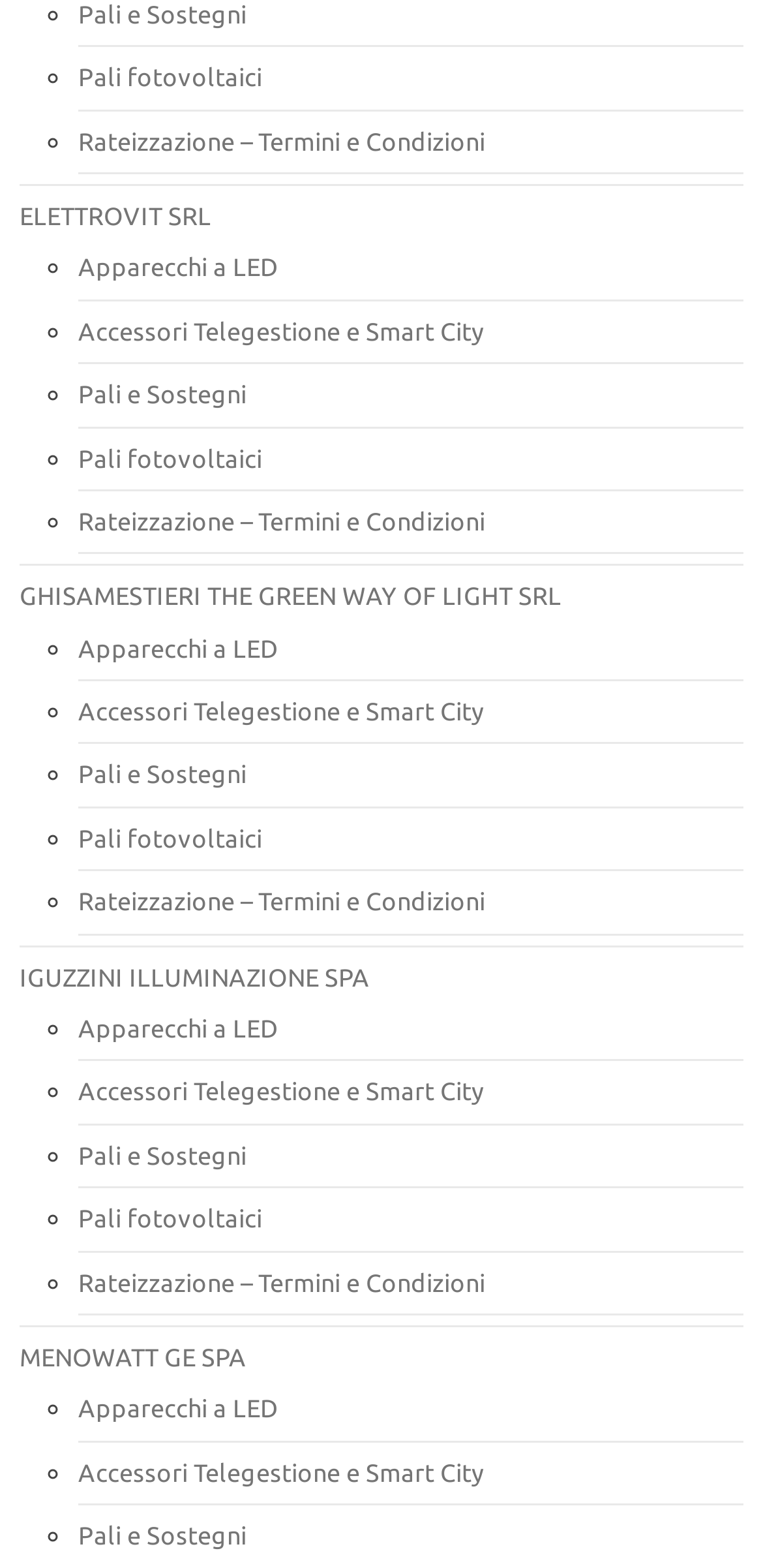What is the most frequent product category listed?
Please elaborate on the answer to the question with detailed information.

After analyzing the webpage, I noticed that the product category 'Pali' appears multiple times, specifically 'Pali fotovoltaici' and 'Pali e Sostegni', making it the most frequent product category listed.